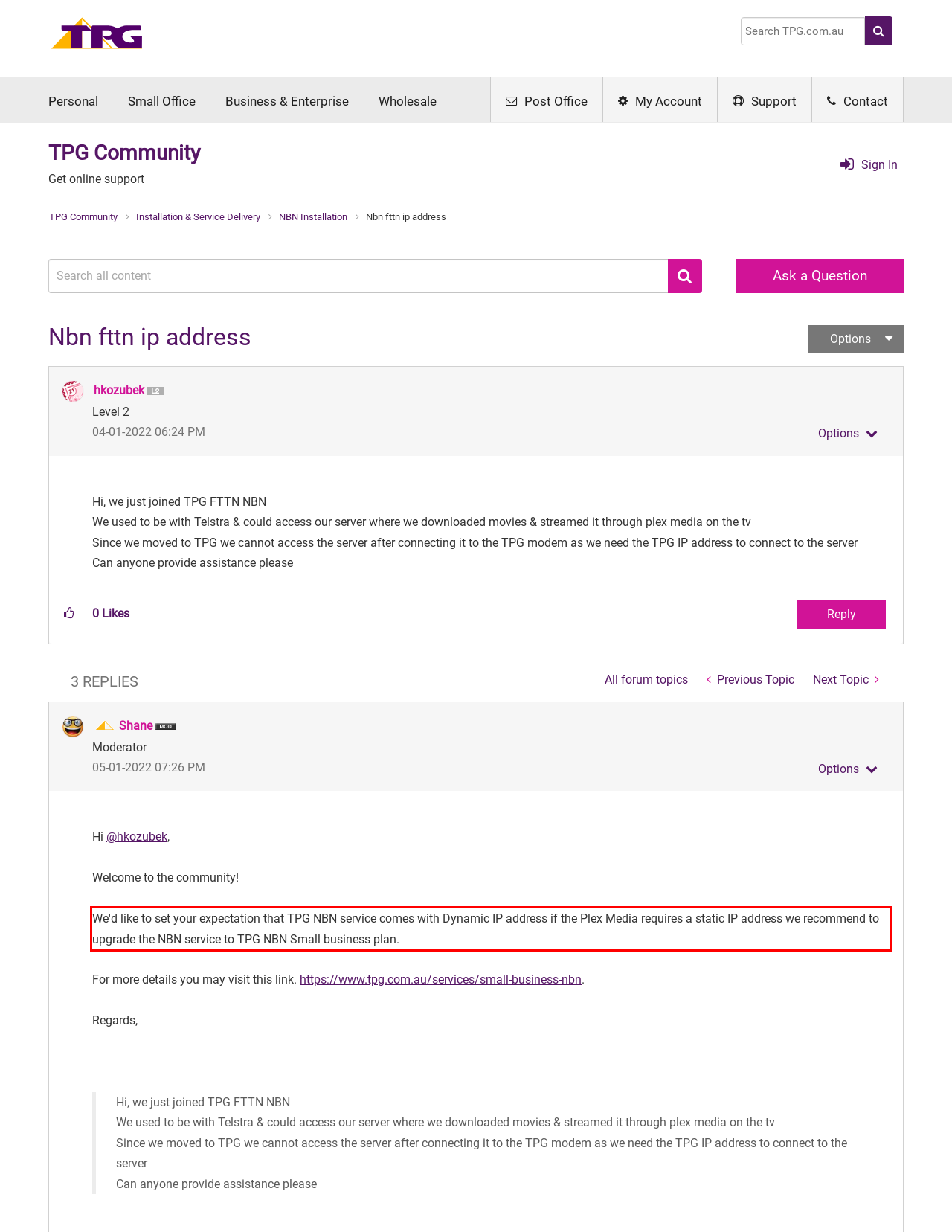There is a screenshot of a webpage with a red bounding box around a UI element. Please use OCR to extract the text within the red bounding box.

We'd like to set your expectation that TPG NBN service comes with Dynamic IP address if the Plex Media requires a static IP address we recommend to upgrade the NBN service to TPG NBN Small business plan.